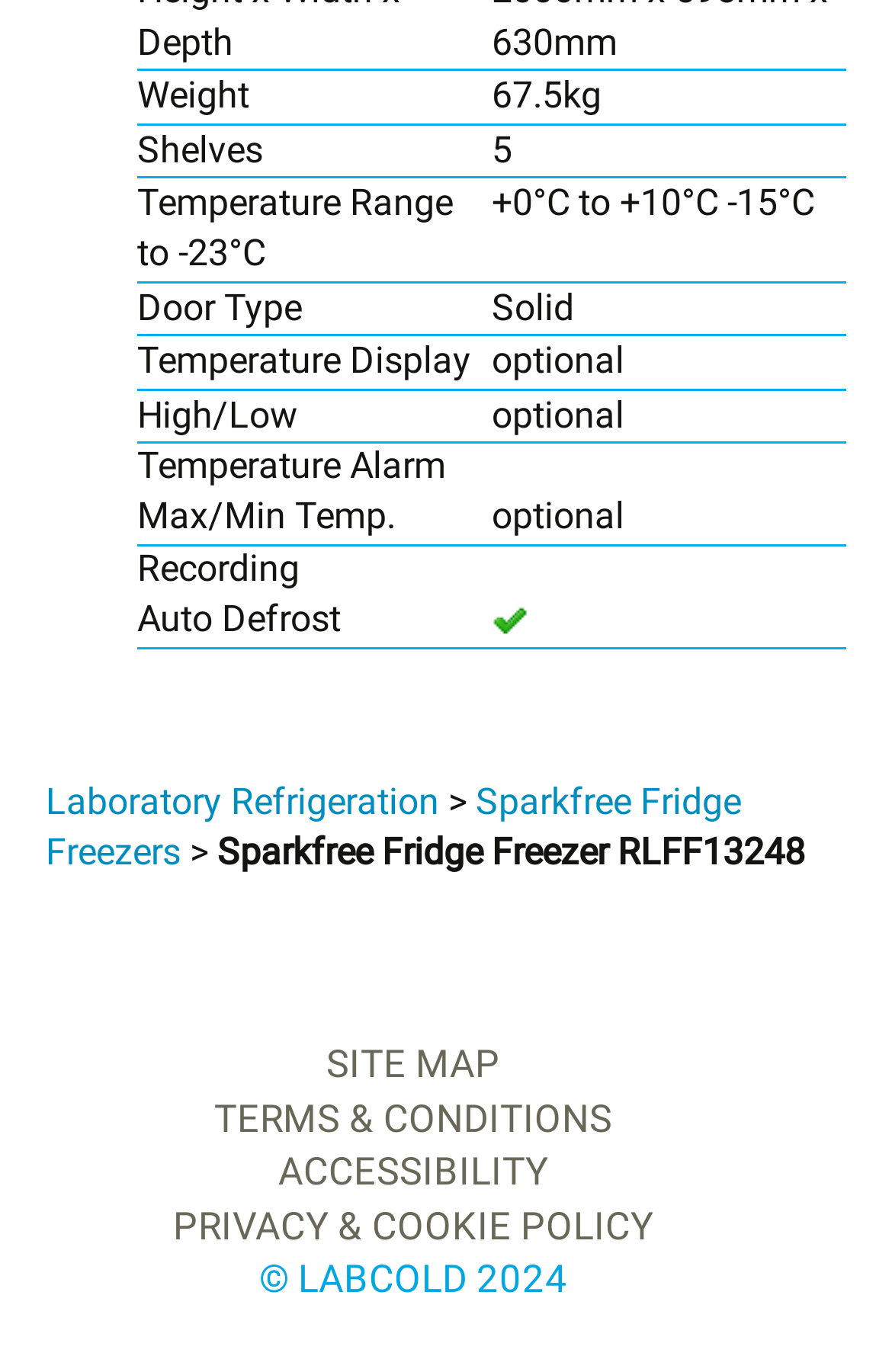What is the weight of the refrigerator?
Based on the image, please offer an in-depth response to the question.

The weight of the refrigerator is mentioned in the specifications section, where it is listed as 'Weight' with a value of '67.5kg'.